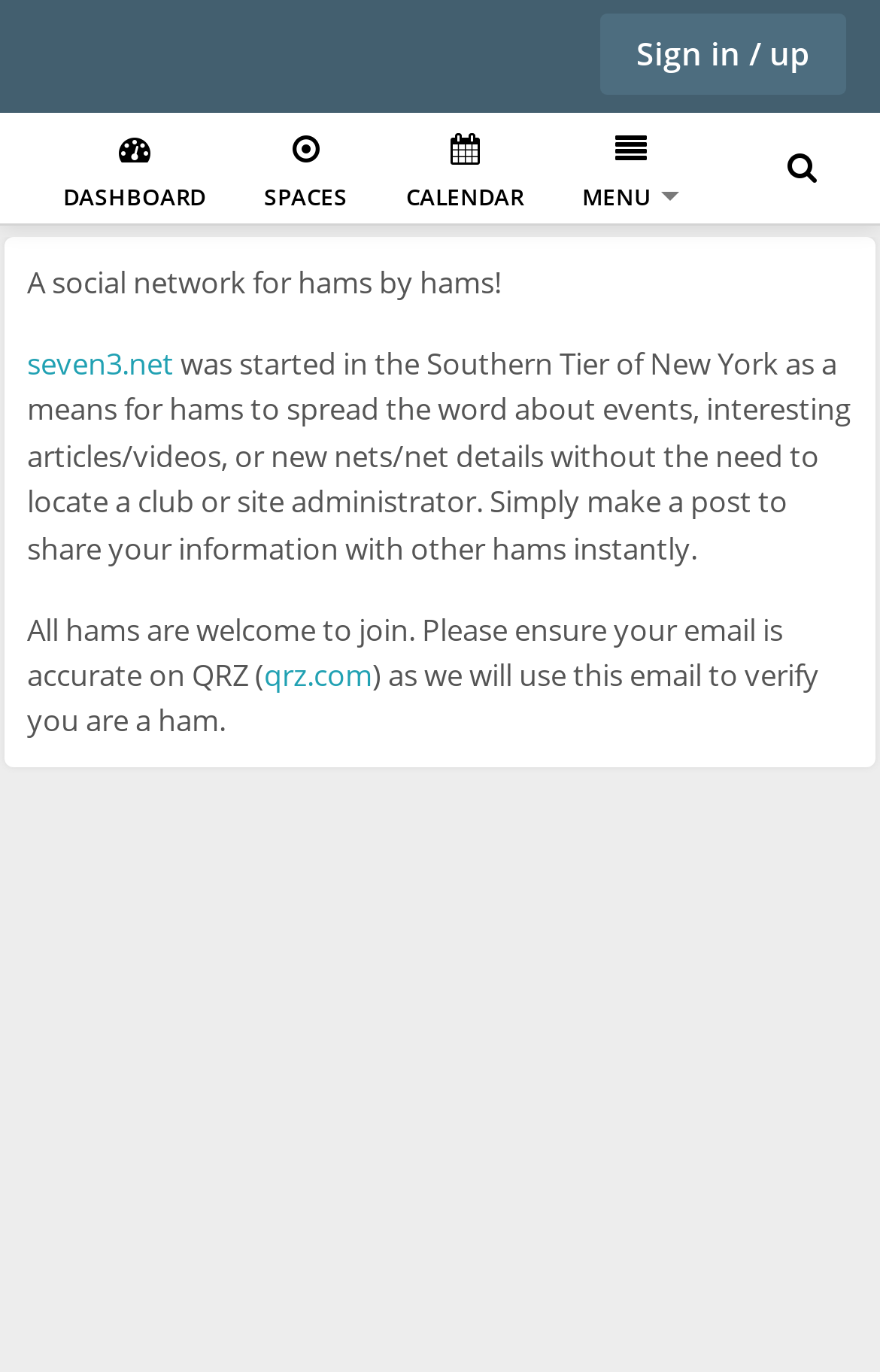Provide your answer in a single word or phrase: 
What is the main feature of the website's dashboard?

Not specified